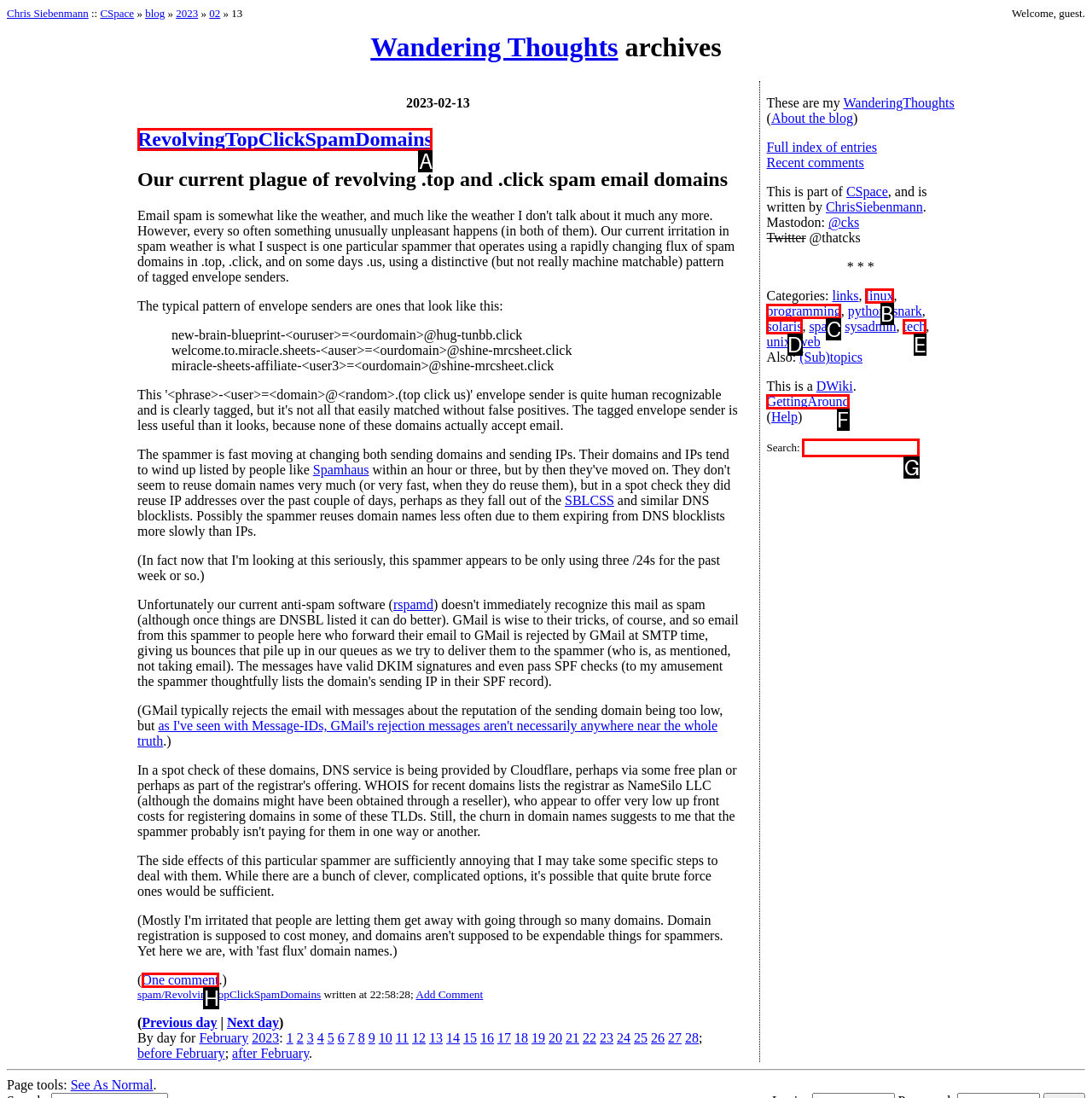What letter corresponds to the UI element described here: parent_node: Search: name="search"
Reply with the letter from the options provided.

G